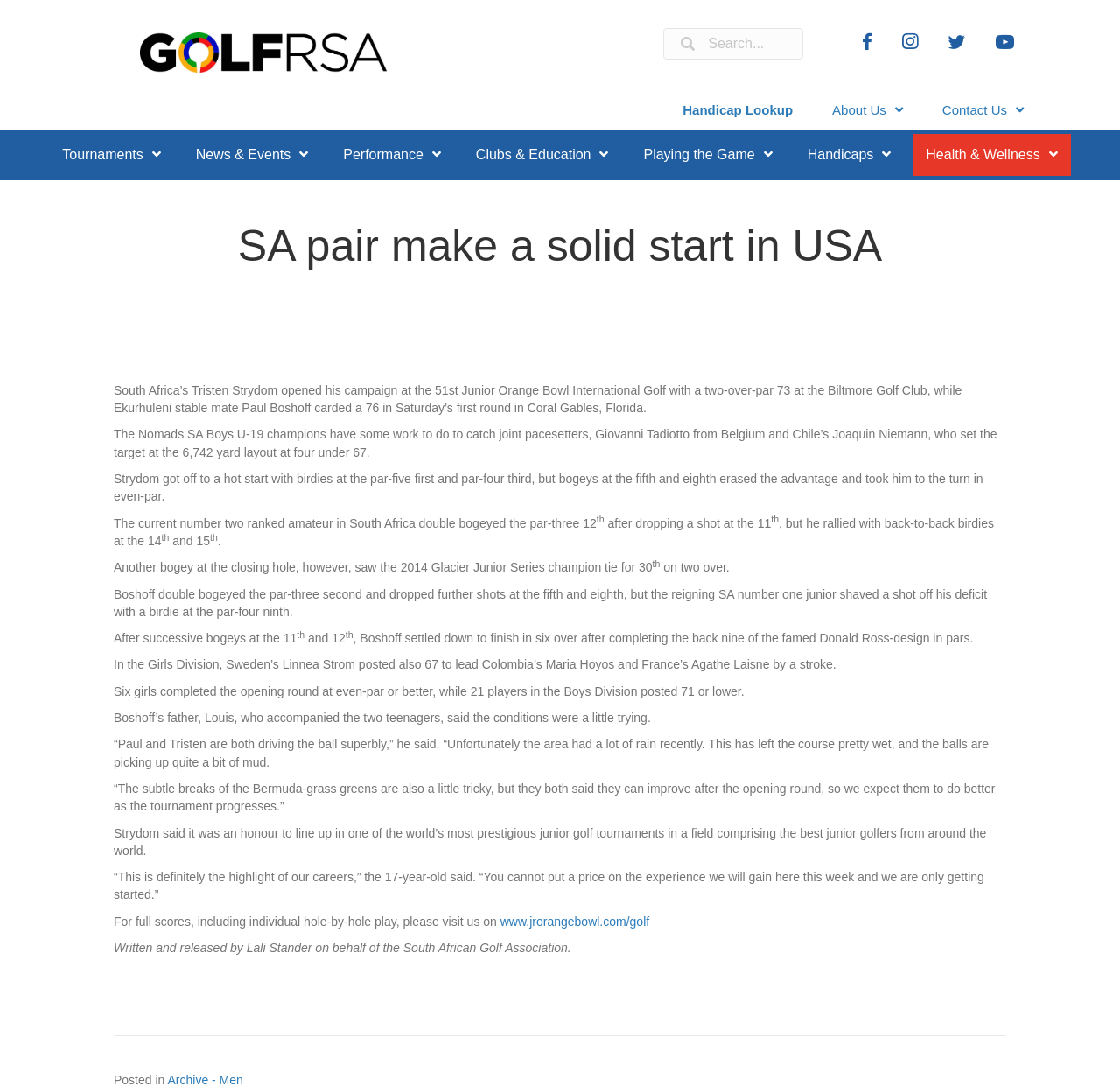Highlight the bounding box coordinates of the element that should be clicked to carry out the following instruction: "Visit Handicap Lookup page". The coordinates must be given as four float numbers ranging from 0 to 1, i.e., [left, top, right, bottom].

[0.602, 0.087, 0.716, 0.115]